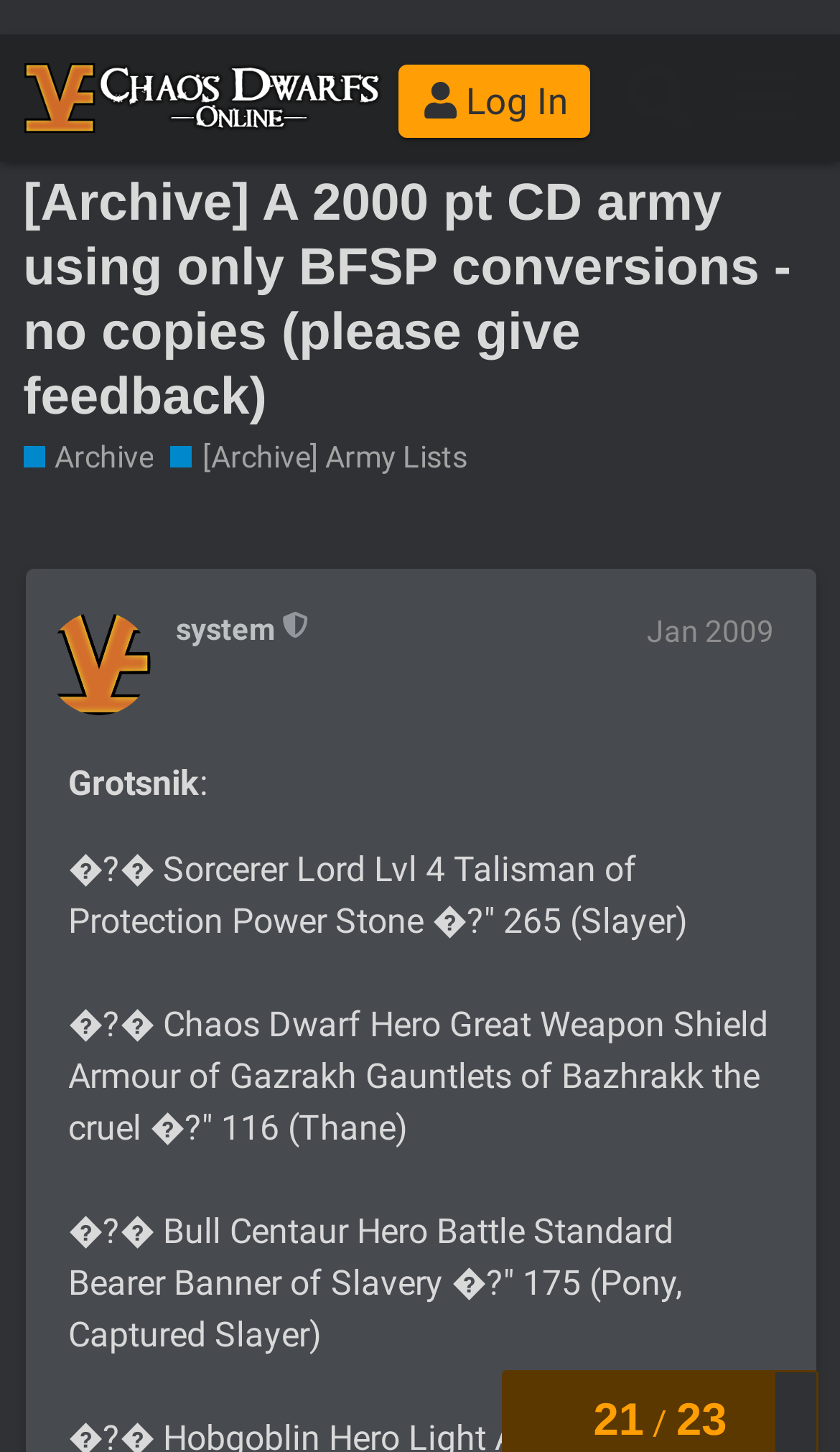What is the name of the user who created this army list?
Answer the question with just one word or phrase using the image.

Grotsnik